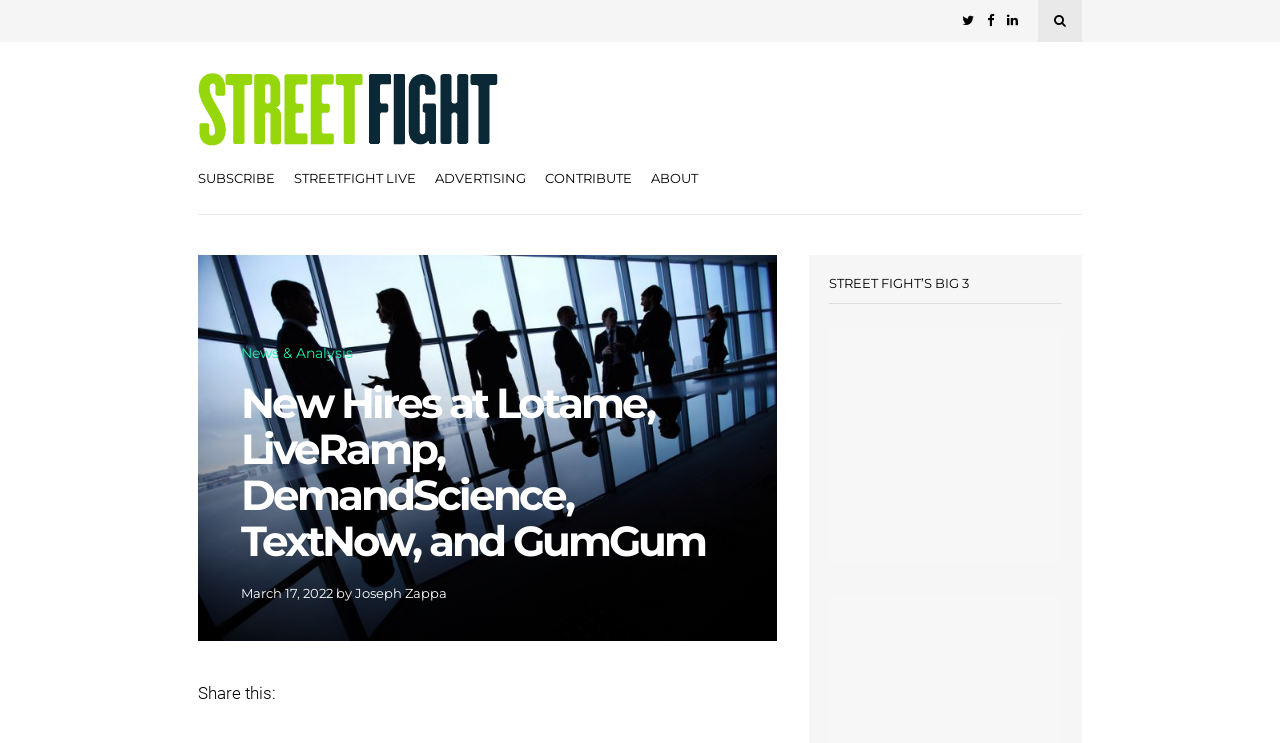How many links are in the top navigation bar?
Please provide an in-depth and detailed response to the question.

I counted the number of link elements in the top navigation bar, which are 'SUBSCRIBE', 'STREETFIGHT LIVE', 'ADVERTISING', 'CONTRIBUTE', and 'ABOUT'.